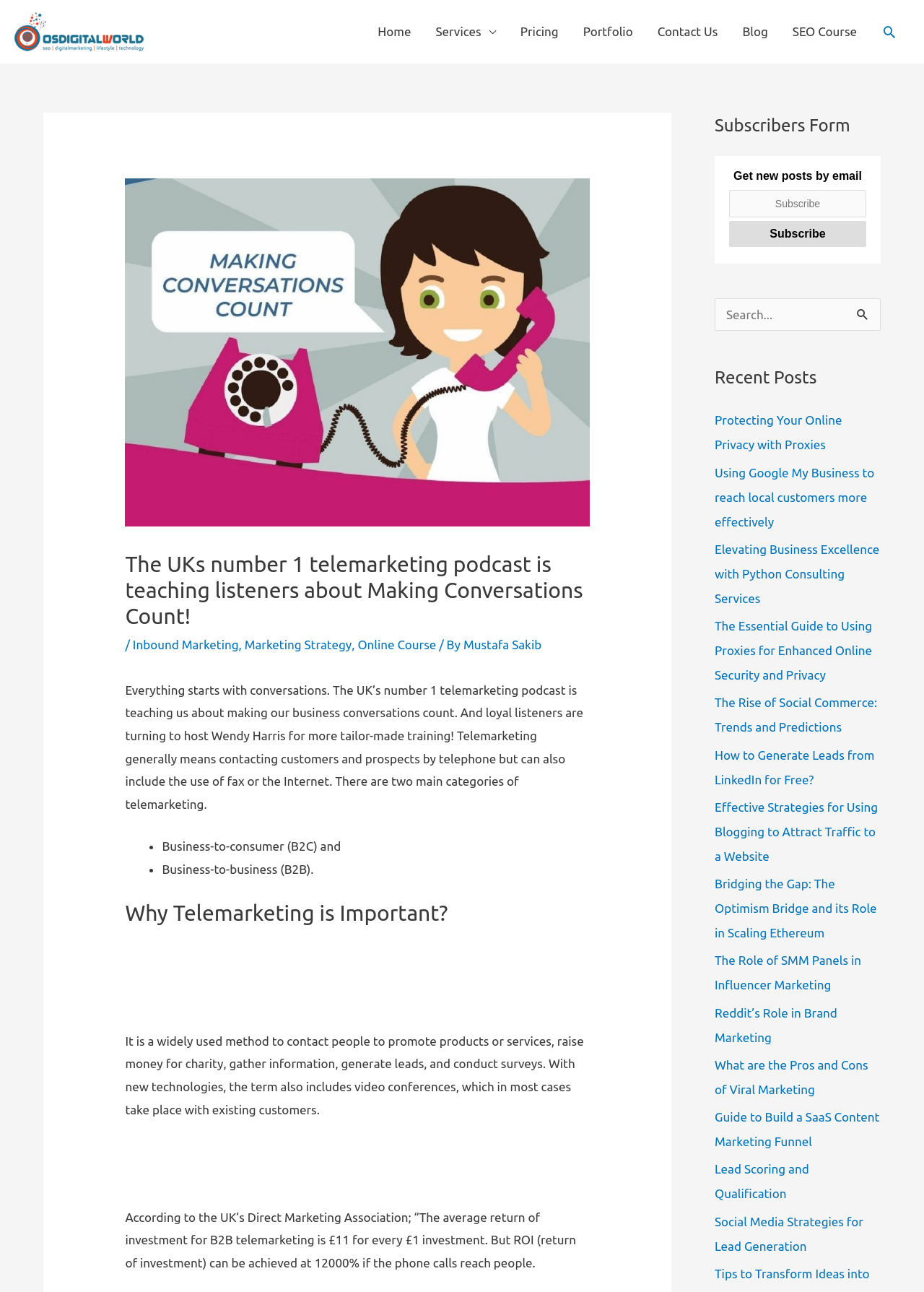Identify the bounding box coordinates for the element you need to click to achieve the following task: "Click the 'Home' link". Provide the bounding box coordinates as four float numbers between 0 and 1, in the form [left, top, right, bottom].

[0.395, 0.0, 0.458, 0.049]